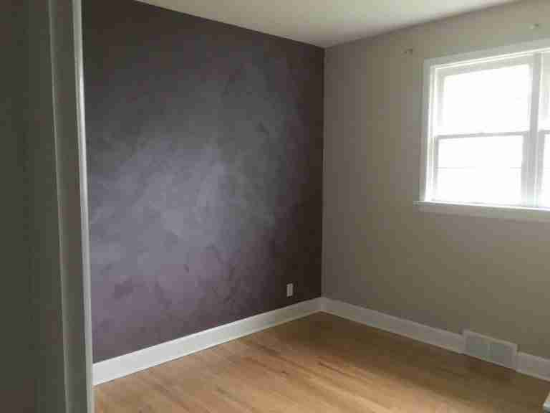What type of floors are in the room?
Please provide a single word or phrase based on the screenshot.

Hardwood floors